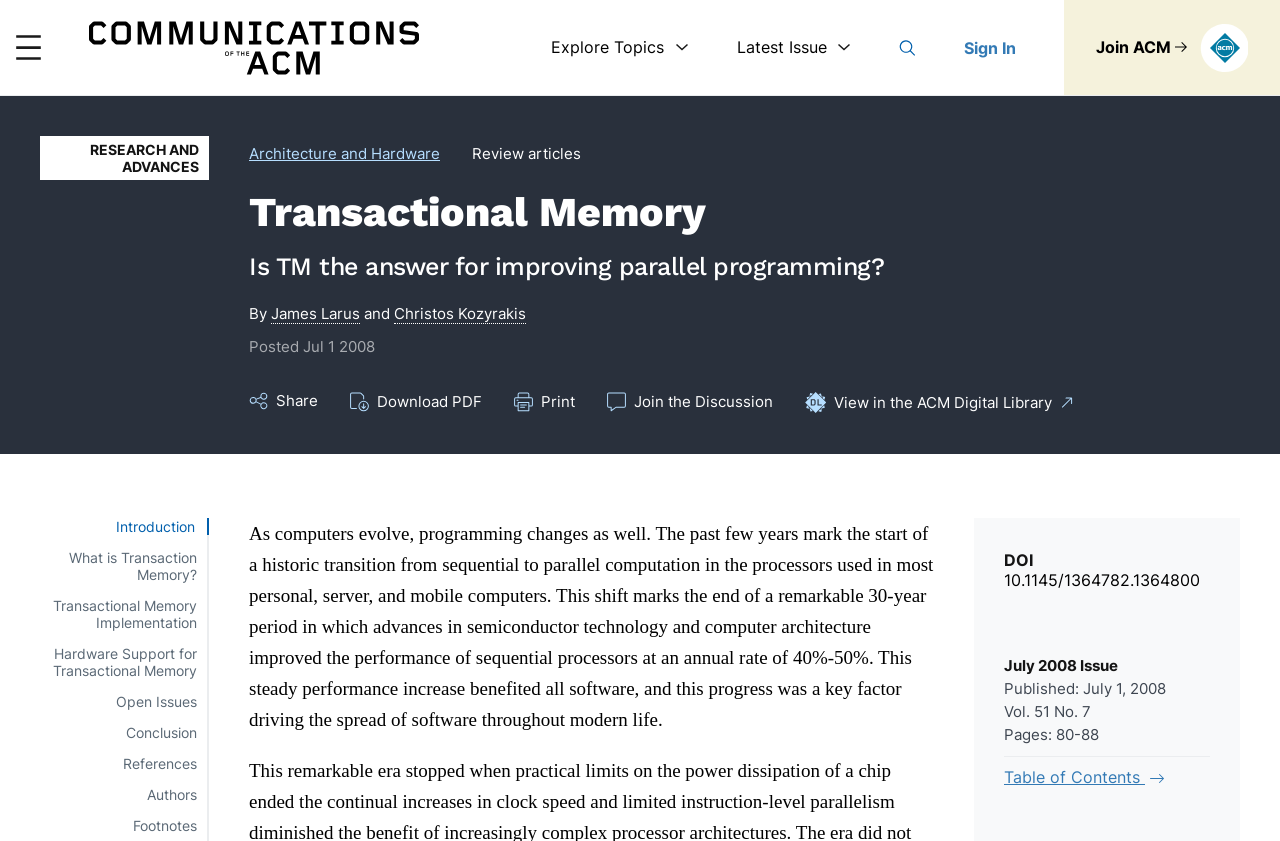Reply to the question below using a single word or brief phrase:
What is the topic of the article?

Transactional Memory